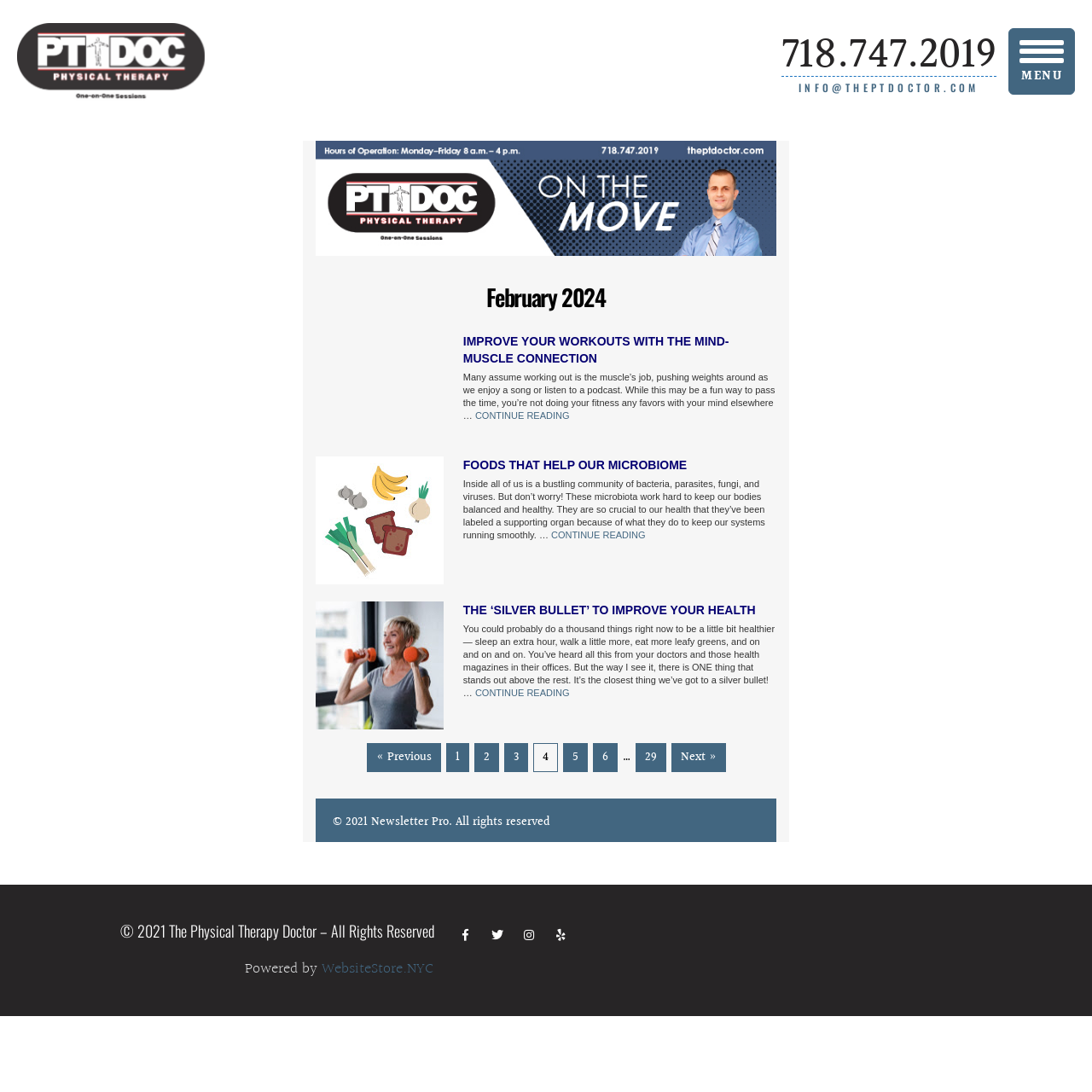Locate the bounding box coordinates of the clickable element to fulfill the following instruction: "Contact the doctor via phone". Provide the coordinates as four float numbers between 0 and 1 in the format [left, top, right, bottom].

[0.715, 0.02, 0.912, 0.081]